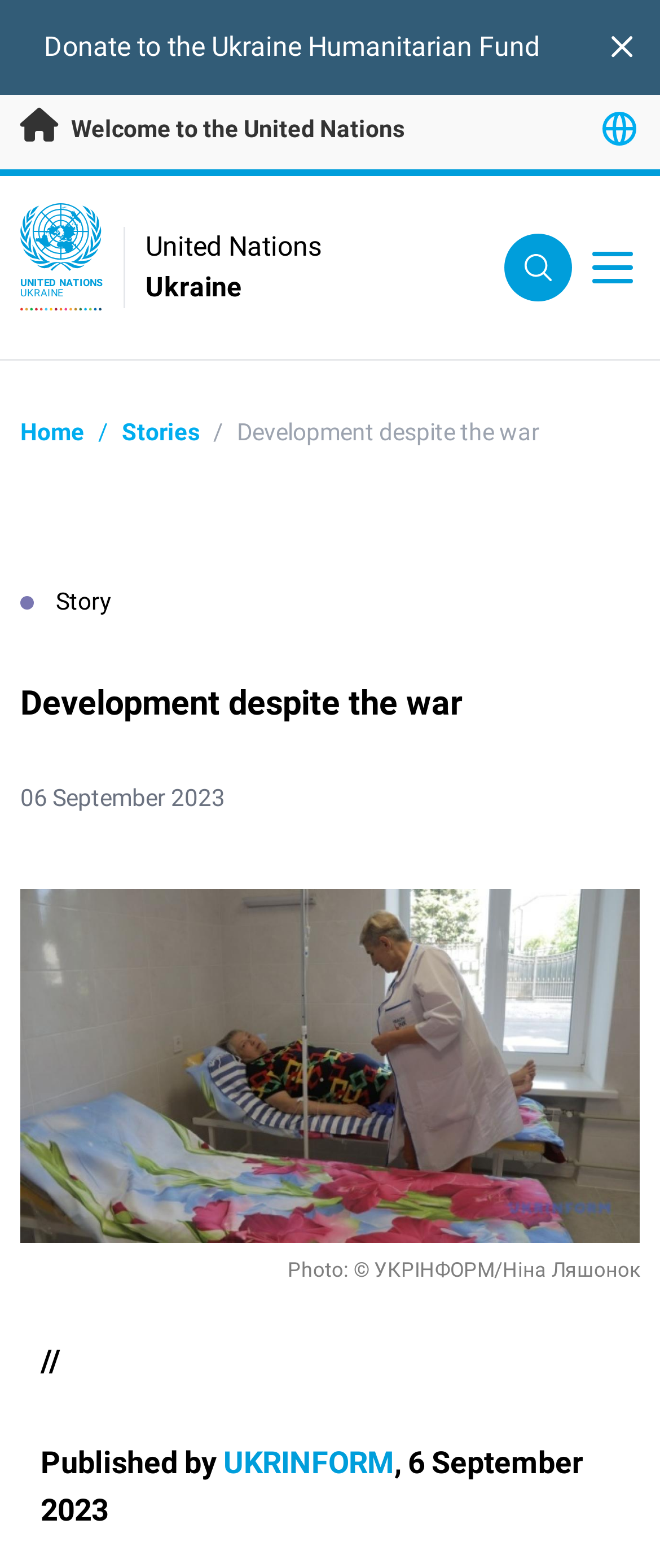Using the element description Best Exercise Ball While Pregnant, predict the bounding box coordinates for the UI element. Provide the coordinates in (top-left x, top-left y, bottom-right x, bottom-right y) format with values ranging from 0 to 1.

None